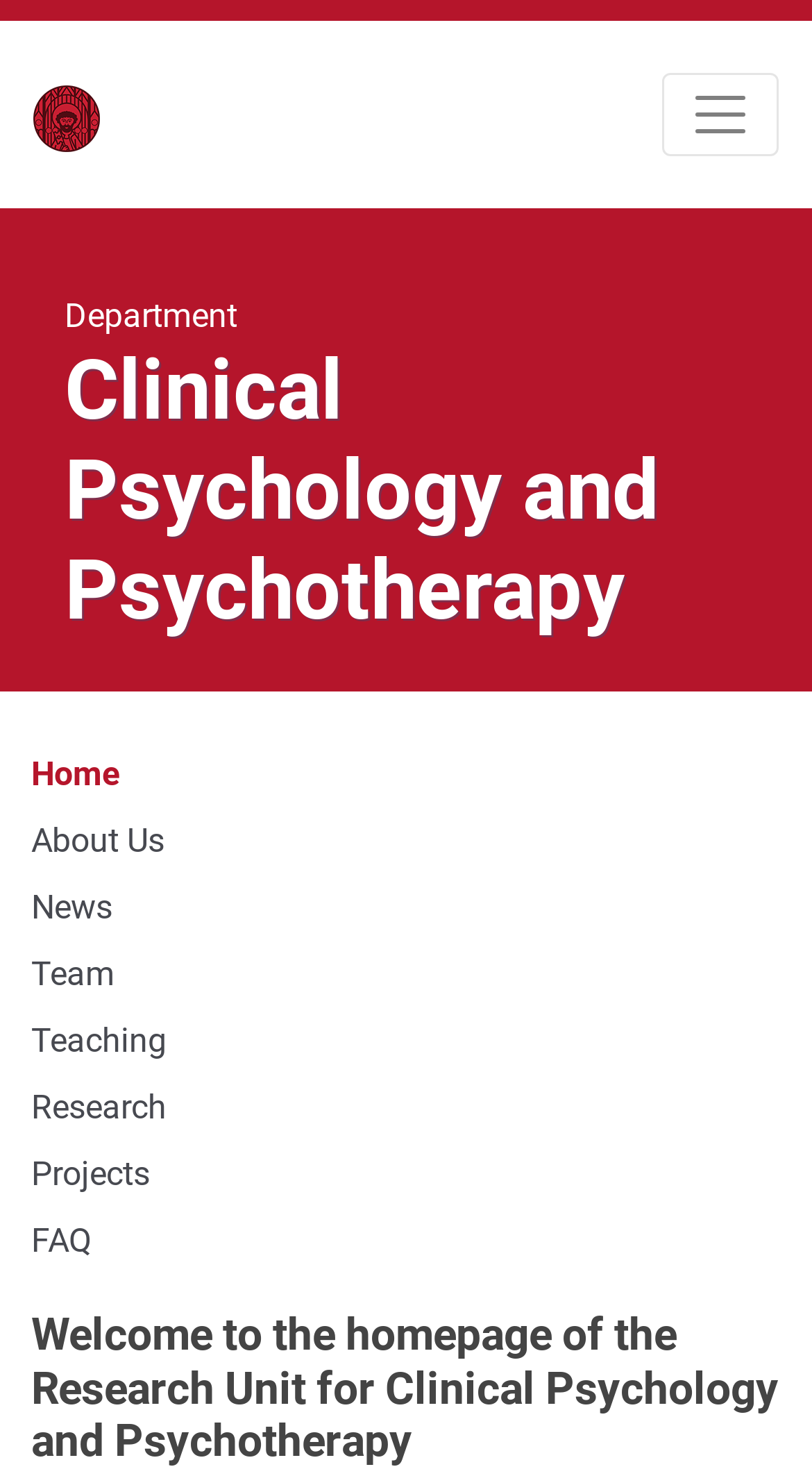How many navigation links are there?
Look at the screenshot and give a one-word or phrase answer.

9